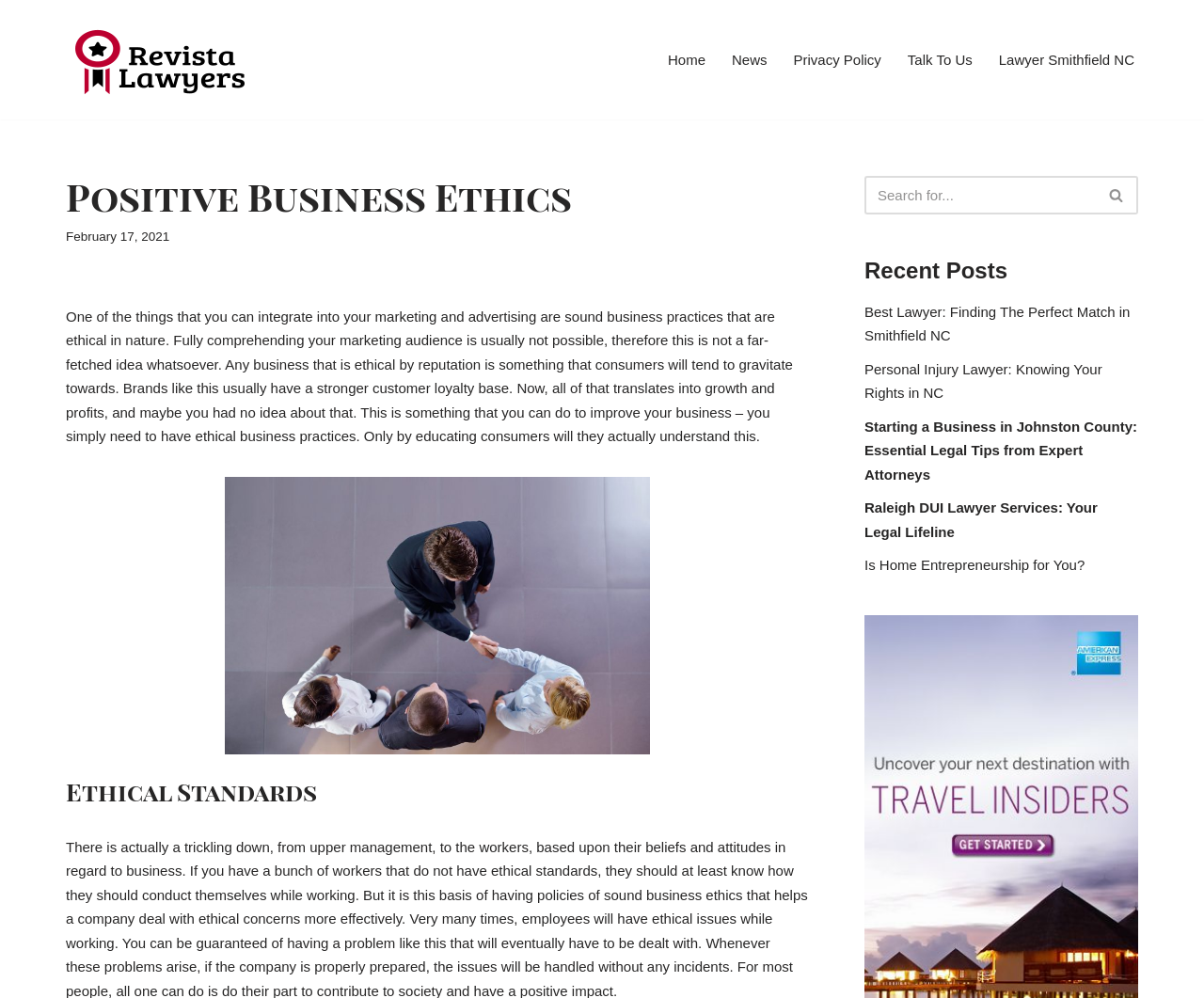Using the webpage screenshot and the element description News, determine the bounding box coordinates. Specify the coordinates in the format (top-left x, top-left y, bottom-right x, bottom-right y) with values ranging from 0 to 1.

[0.608, 0.048, 0.637, 0.072]